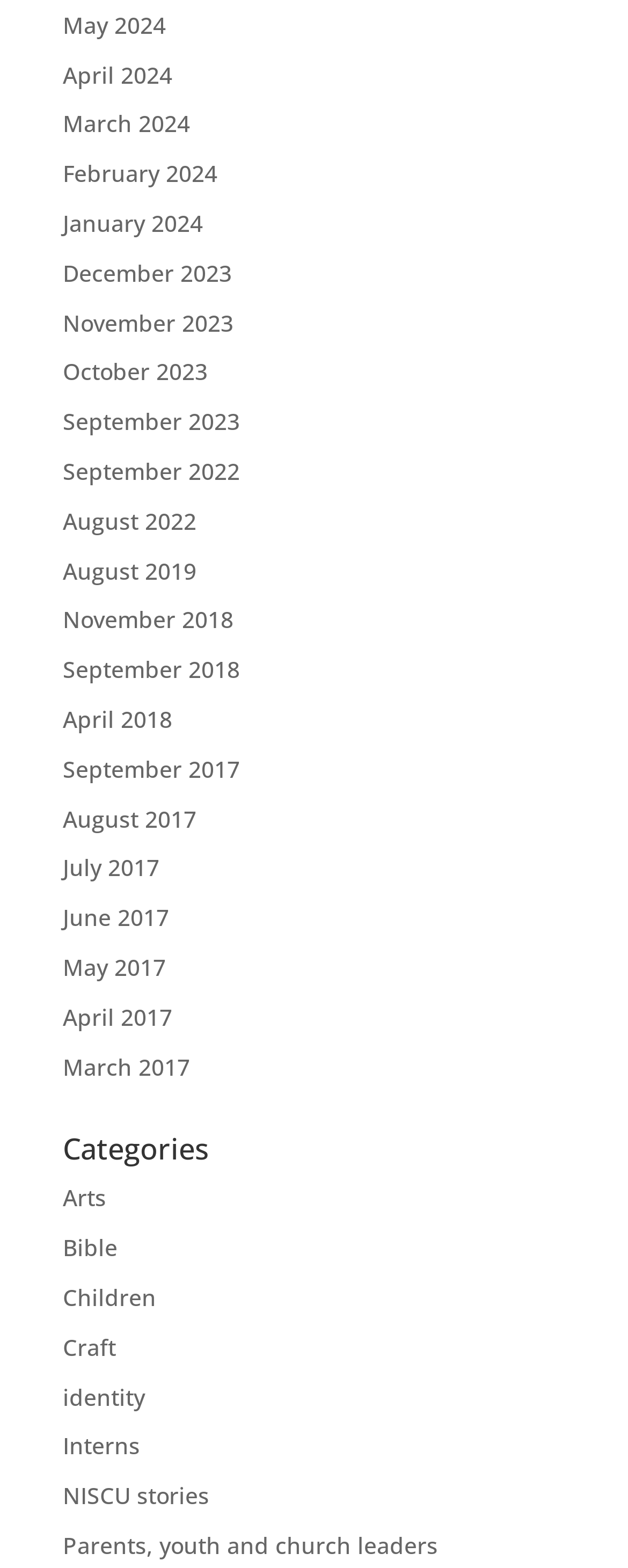Could you specify the bounding box coordinates for the clickable section to complete the following instruction: "Explore September 2023 archives"?

[0.1, 0.259, 0.382, 0.279]